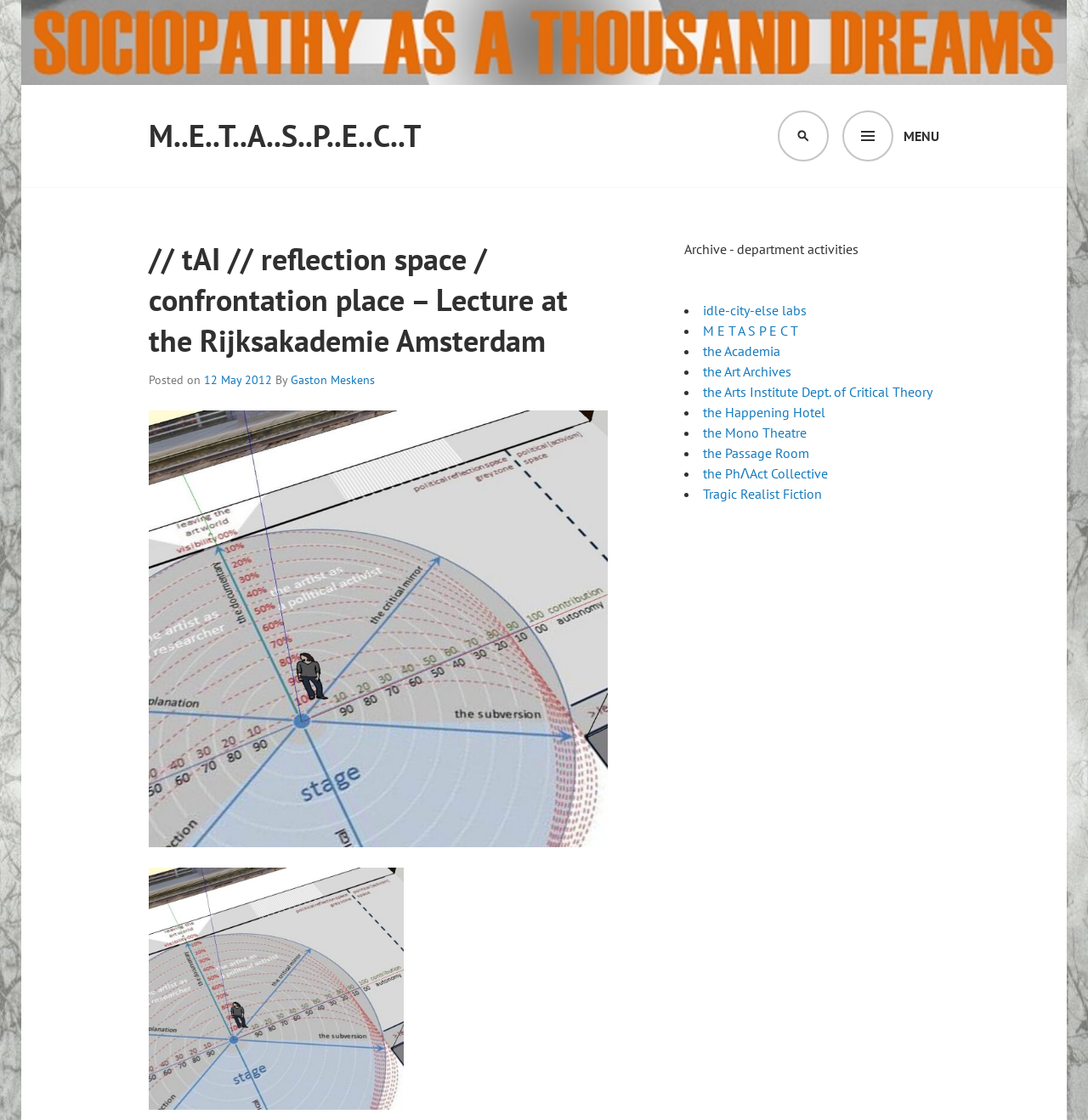What is the category of the archive?
Provide a one-word or short-phrase answer based on the image.

department activities